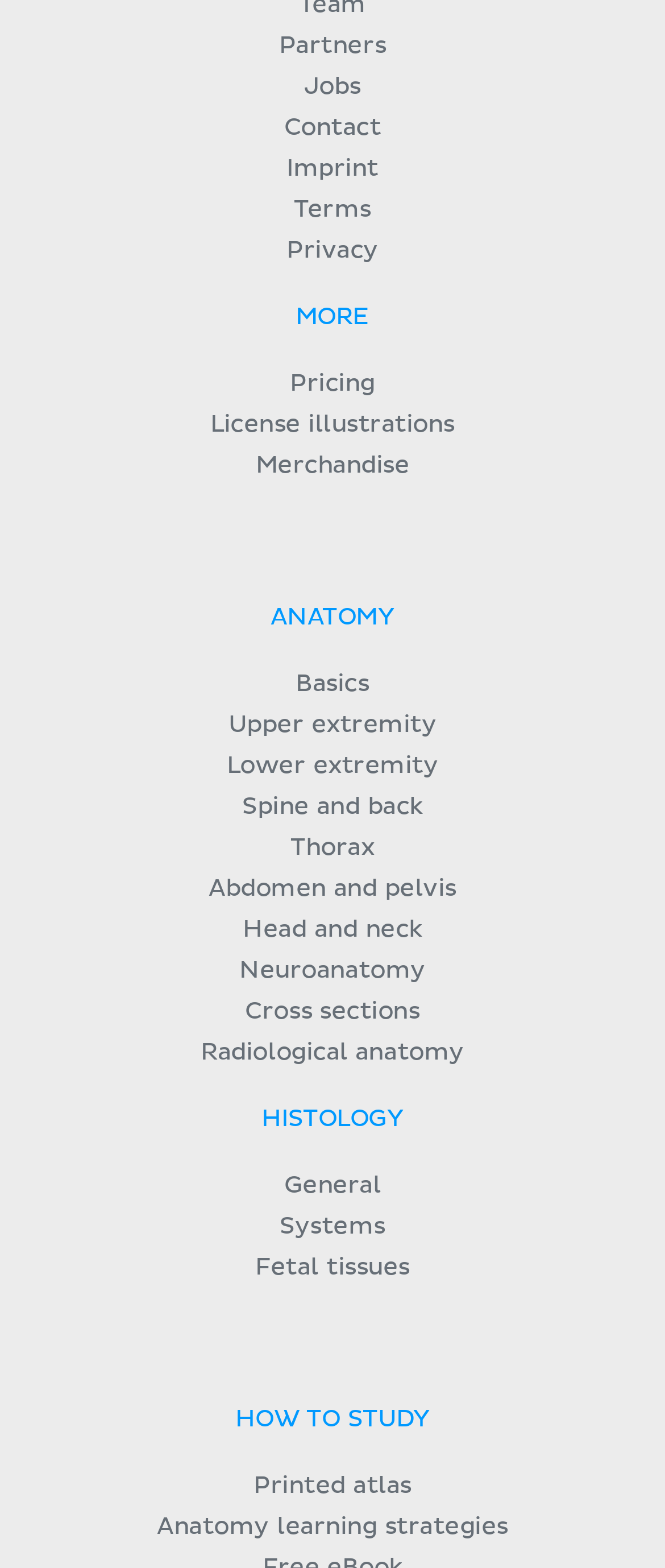Please locate the clickable area by providing the bounding box coordinates to follow this instruction: "View the 'ANATOMY' page".

[0.407, 0.386, 0.593, 0.402]